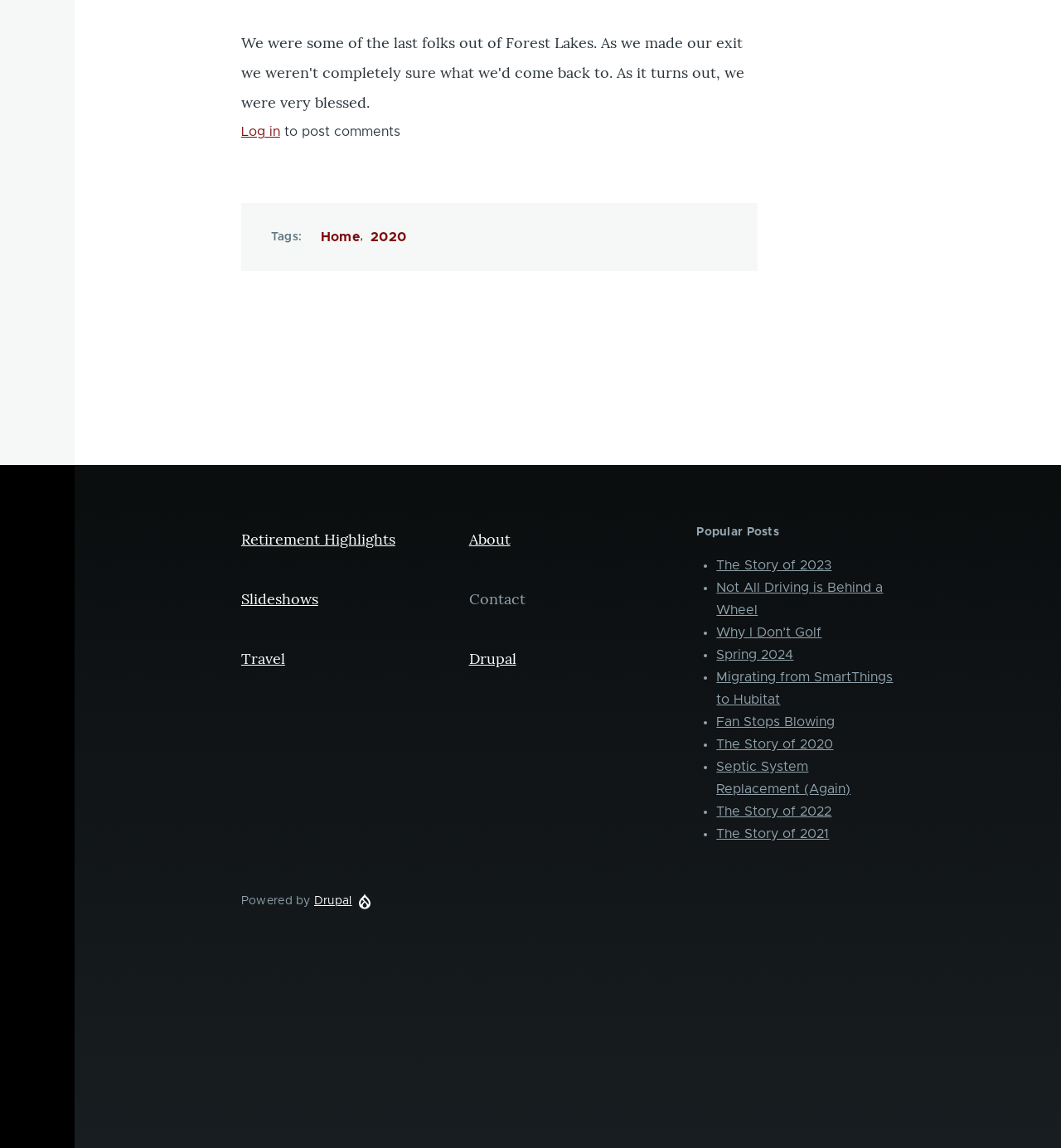What is the category of the post 'The Story of 2023'?
Based on the image, answer the question with a single word or brief phrase.

Popular Posts